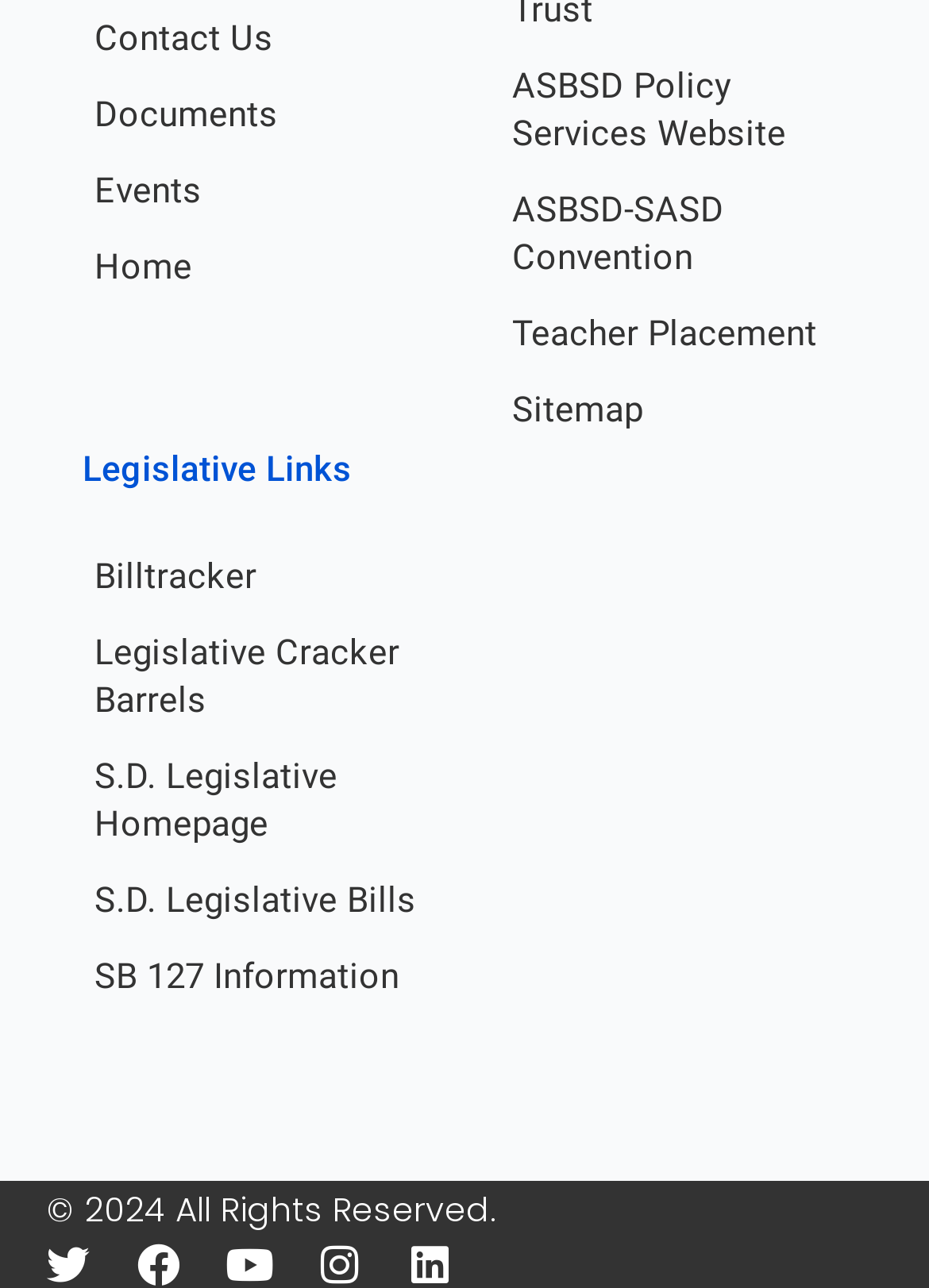Pinpoint the bounding box coordinates of the element that must be clicked to accomplish the following instruction: "visit legislative homepage". The coordinates should be in the format of four float numbers between 0 and 1, i.e., [left, top, right, bottom].

[0.05, 0.573, 0.5, 0.669]